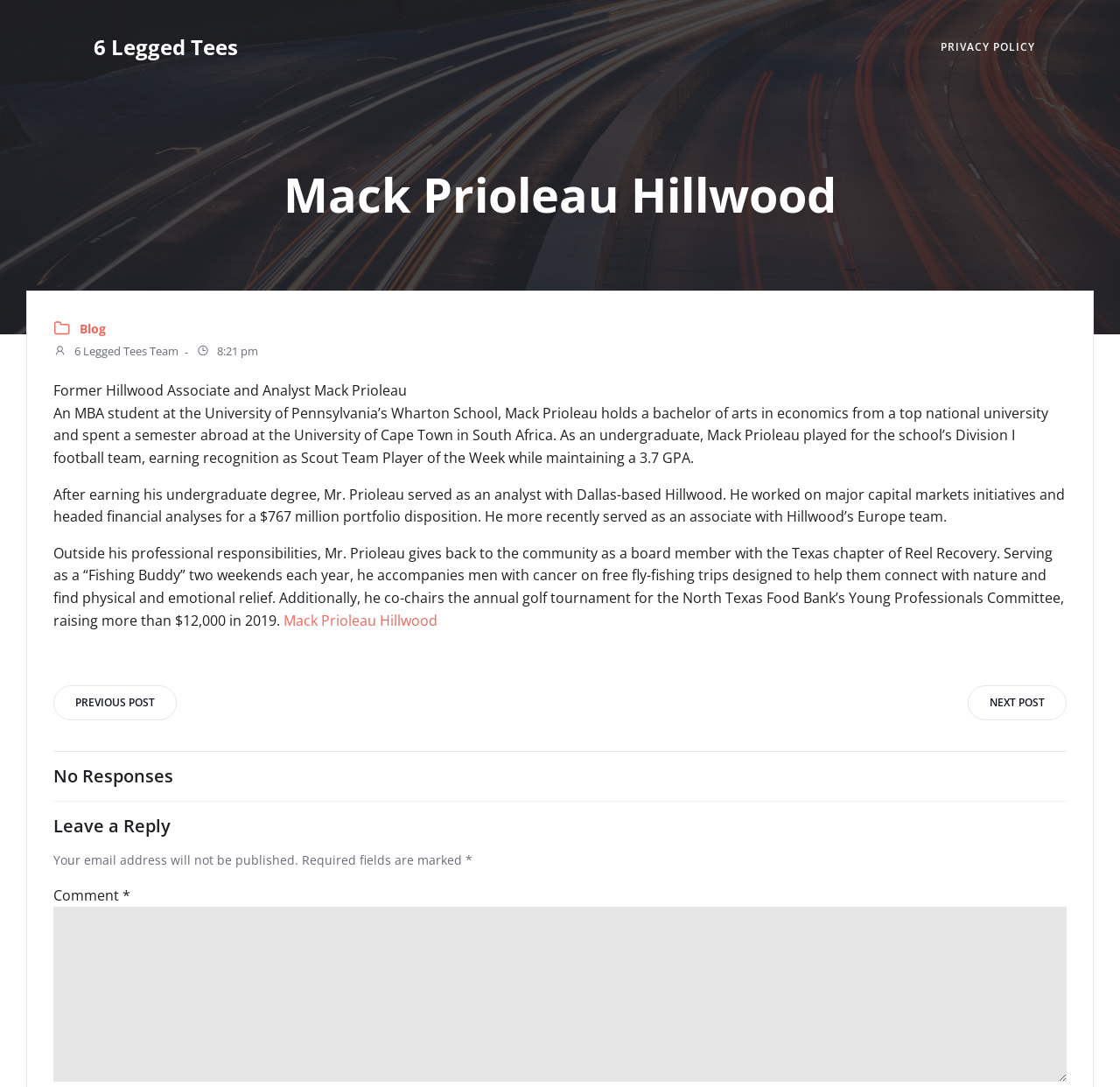Determine the bounding box coordinates of the element's region needed to click to follow the instruction: "Click on the '6 Legged Tees' link". Provide these coordinates as four float numbers between 0 and 1, formatted as [left, top, right, bottom].

[0.083, 0.029, 0.212, 0.058]